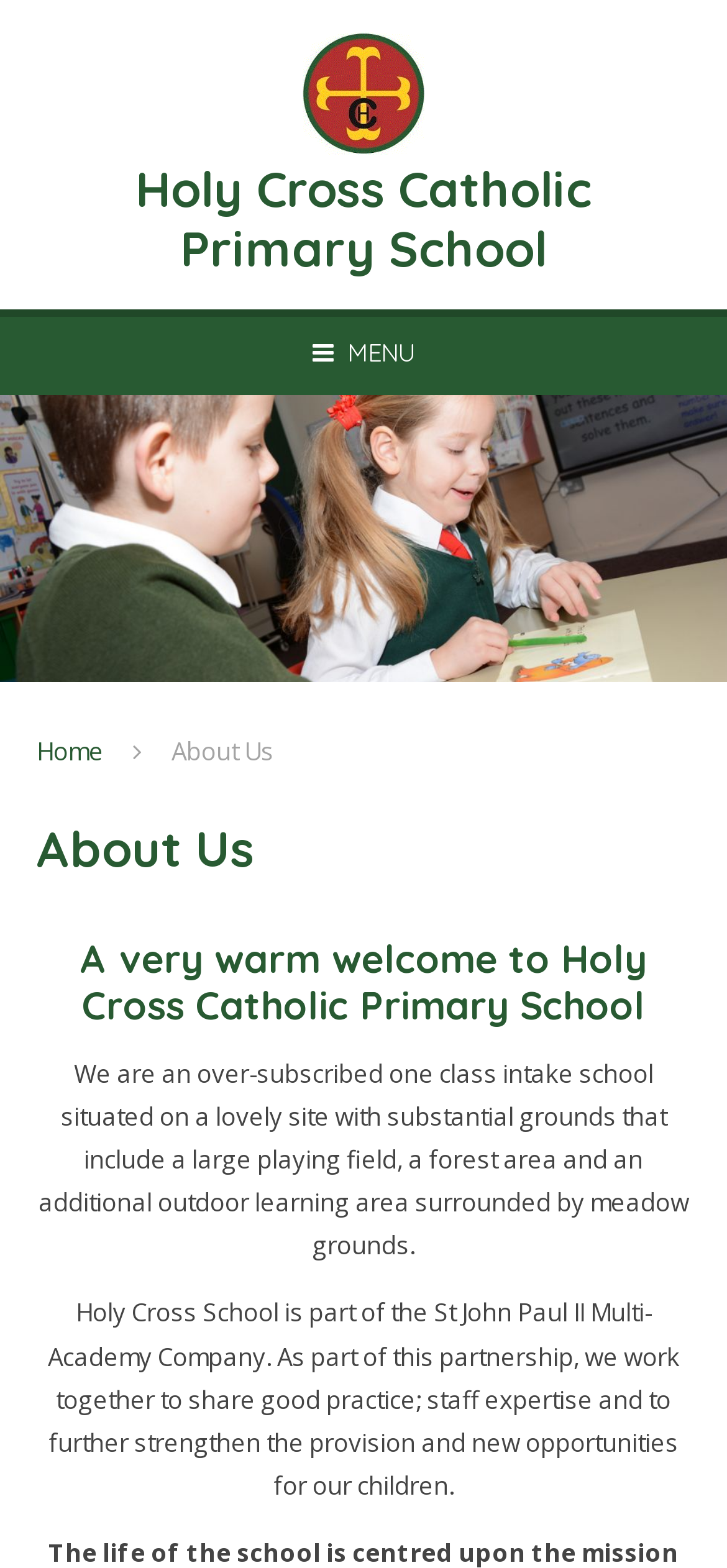Identify and provide the main heading of the webpage.

Holy Cross Catholic Primary School